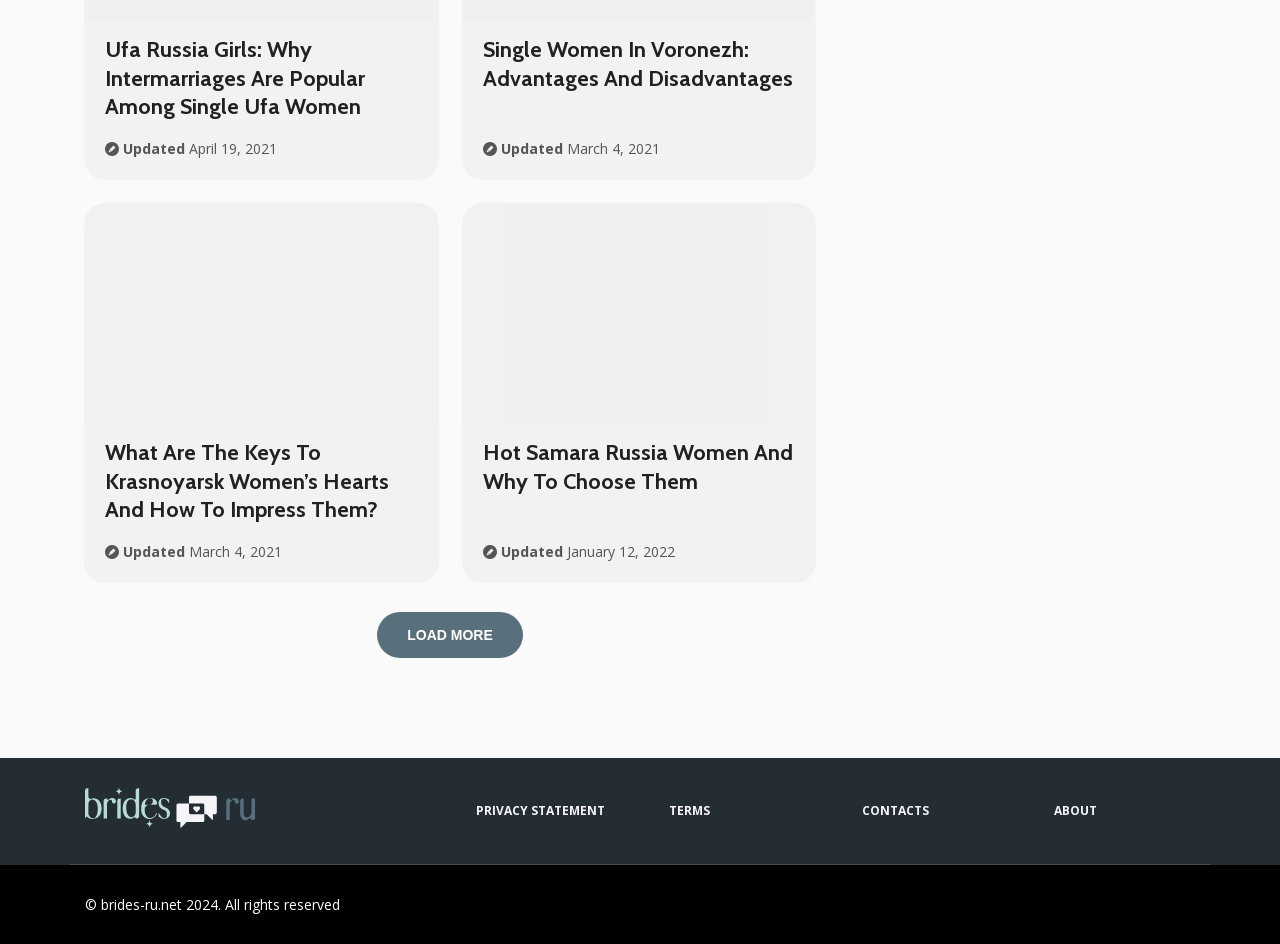Using the element description provided, determine the bounding box coordinates in the format (top-left x, top-left y, bottom-right x, bottom-right y). Ensure that all values are floating point numbers between 0 and 1. Element description: Load More Loading..

[0.295, 0.648, 0.408, 0.697]